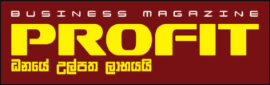What is the dominant color of the background?
Look at the image and answer the question using a single word or phrase.

Deep red